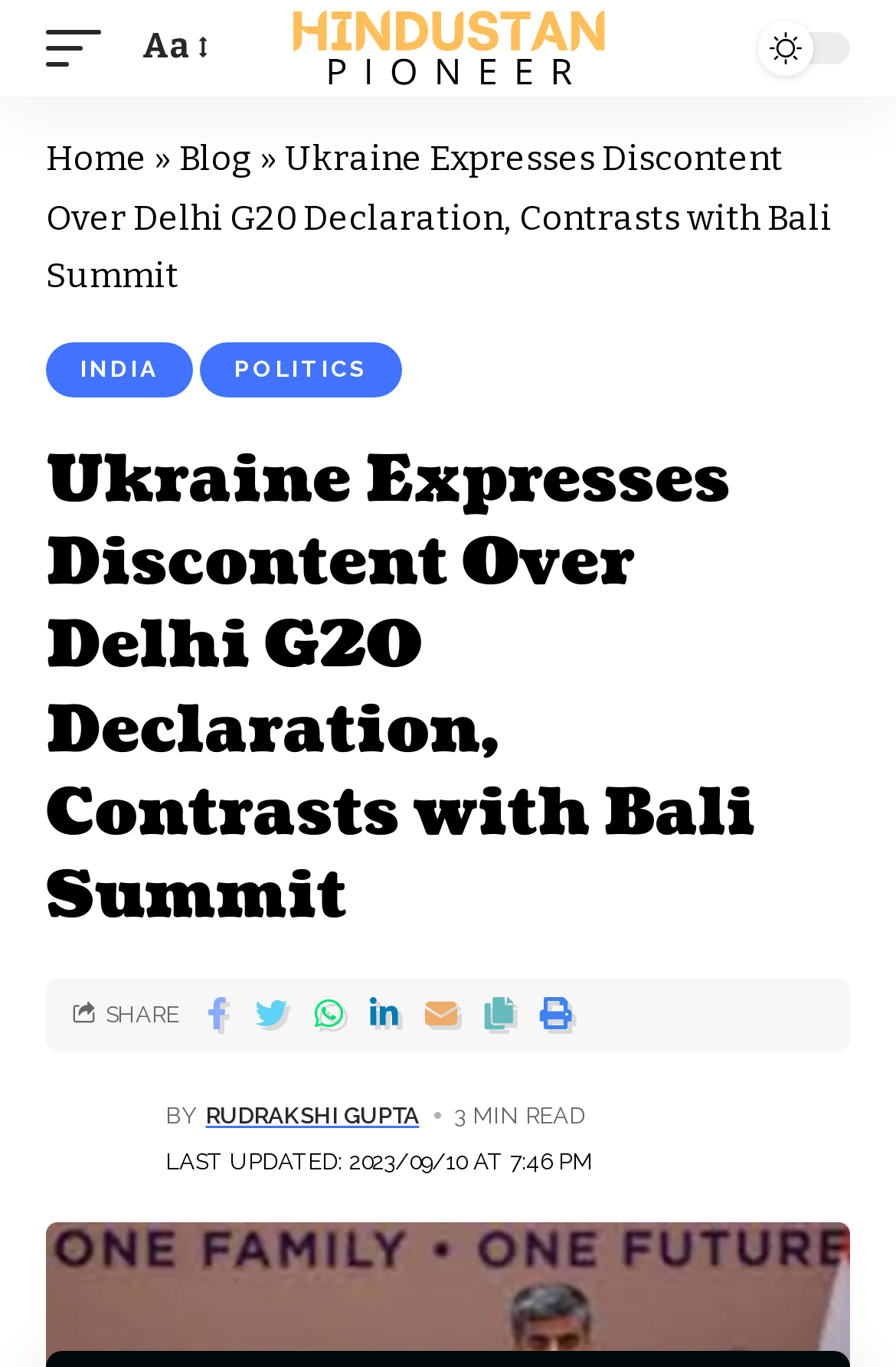Locate the bounding box coordinates of the clickable area needed to fulfill the instruction: "Share the article".

[0.118, 0.733, 0.2, 0.752]